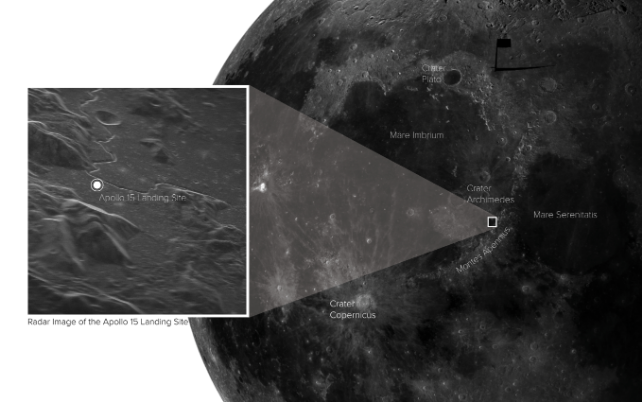Explain the details of the image comprehensively.

The image showcases a radar view of the Apollo 15 landing site on the Moon, prominently featured in the inset on the left. This high-resolution image is part of a series taken with a sophisticated radar system developed by Raytheon Intelligence & Space. The inset details the exact location marked as "Apollo 15 Landing Site," accompanied by a visual representation of the lunar surface. 

Surrounding this highlighted area, the main portion of the image provides a broader context of the Moon, labeling significant features such as Mare Imbrum, Mare Serenitatis, and several prominent craters including Archimedes and Copernicus. This illustration not only captures the targeted area of interest but also emphasizes the intricate details of the lunar terrain, revealing the capability of modern radar imaging technology to deliver clear, detailed perspectives of celestial locations that were previously unreachable with conventional methods. 

Overall, this visual documentation signifies a crucial advancement in lunar exploration and scientific observation, showcasing the successful application of radar technology in astronomical research.